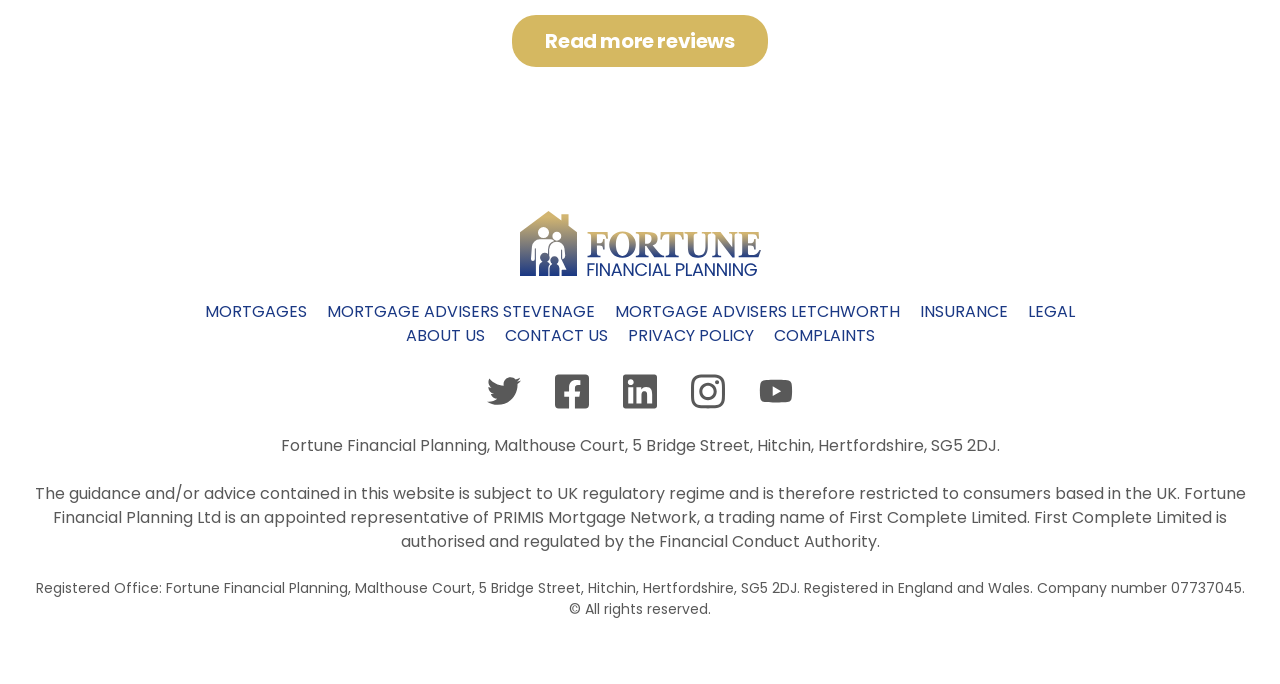Please determine the bounding box coordinates of the element to click on in order to accomplish the following task: "Visit MORTGAGES page". Ensure the coordinates are four float numbers ranging from 0 to 1, i.e., [left, top, right, bottom].

[0.154, 0.438, 0.246, 0.472]